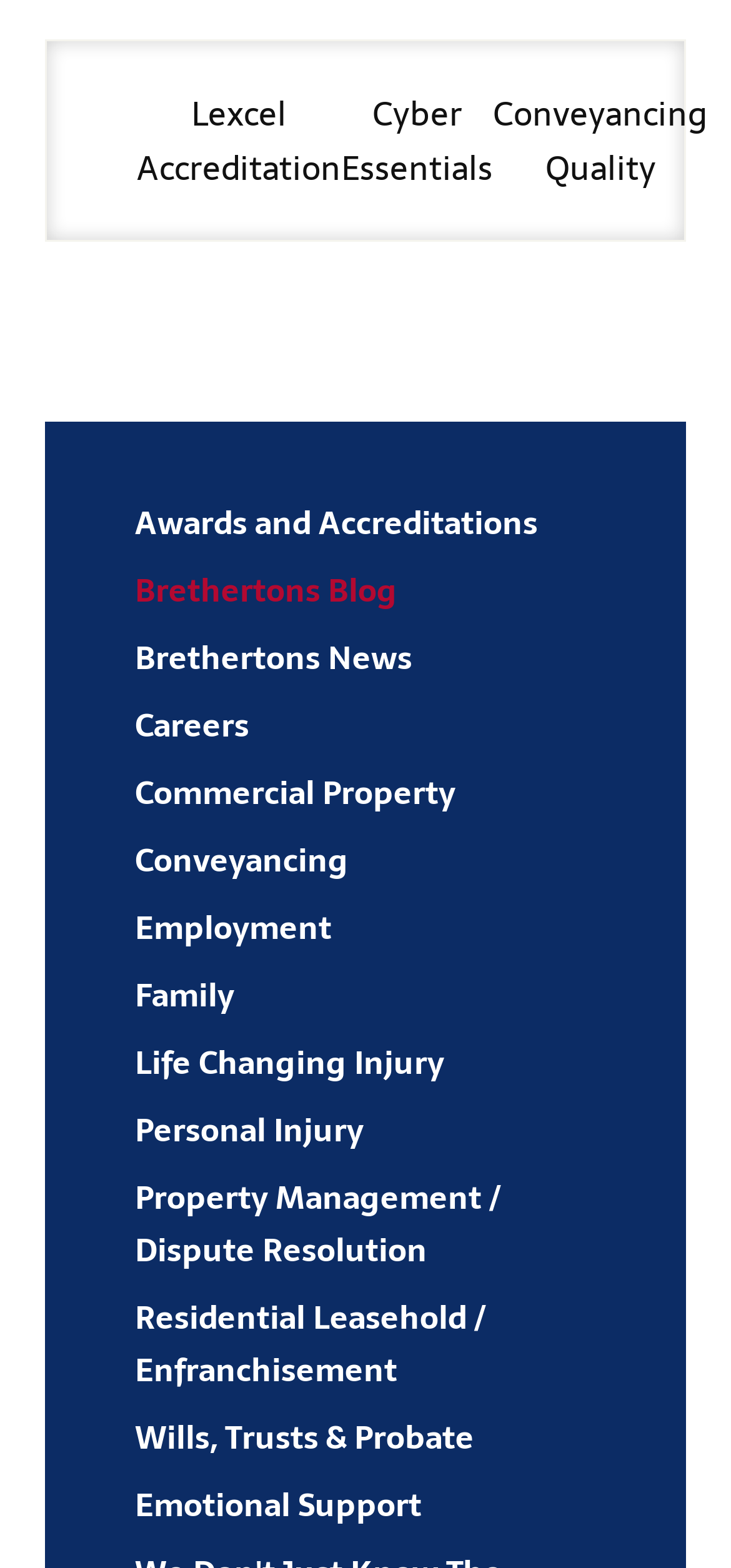Please specify the bounding box coordinates for the clickable region that will help you carry out the instruction: "Visit Brethertons Blog".

[0.062, 0.355, 0.938, 0.398]